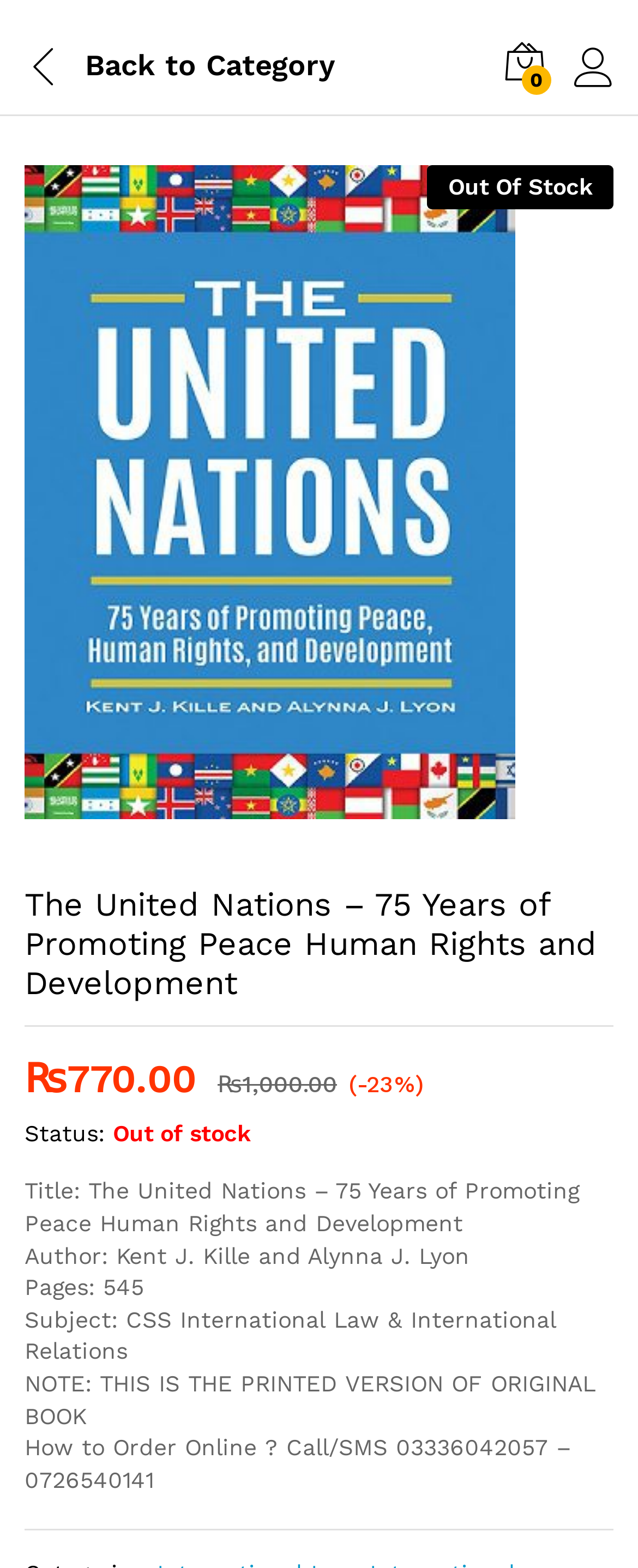Refer to the screenshot and answer the following question in detail:
Who are the authors of the book?

I found the authors of the book by looking at the static text element with the text 'Author: Kent J. Kille and Alynna J. Lyon' which is located at the bounding box coordinates [0.038, 0.792, 0.736, 0.809].